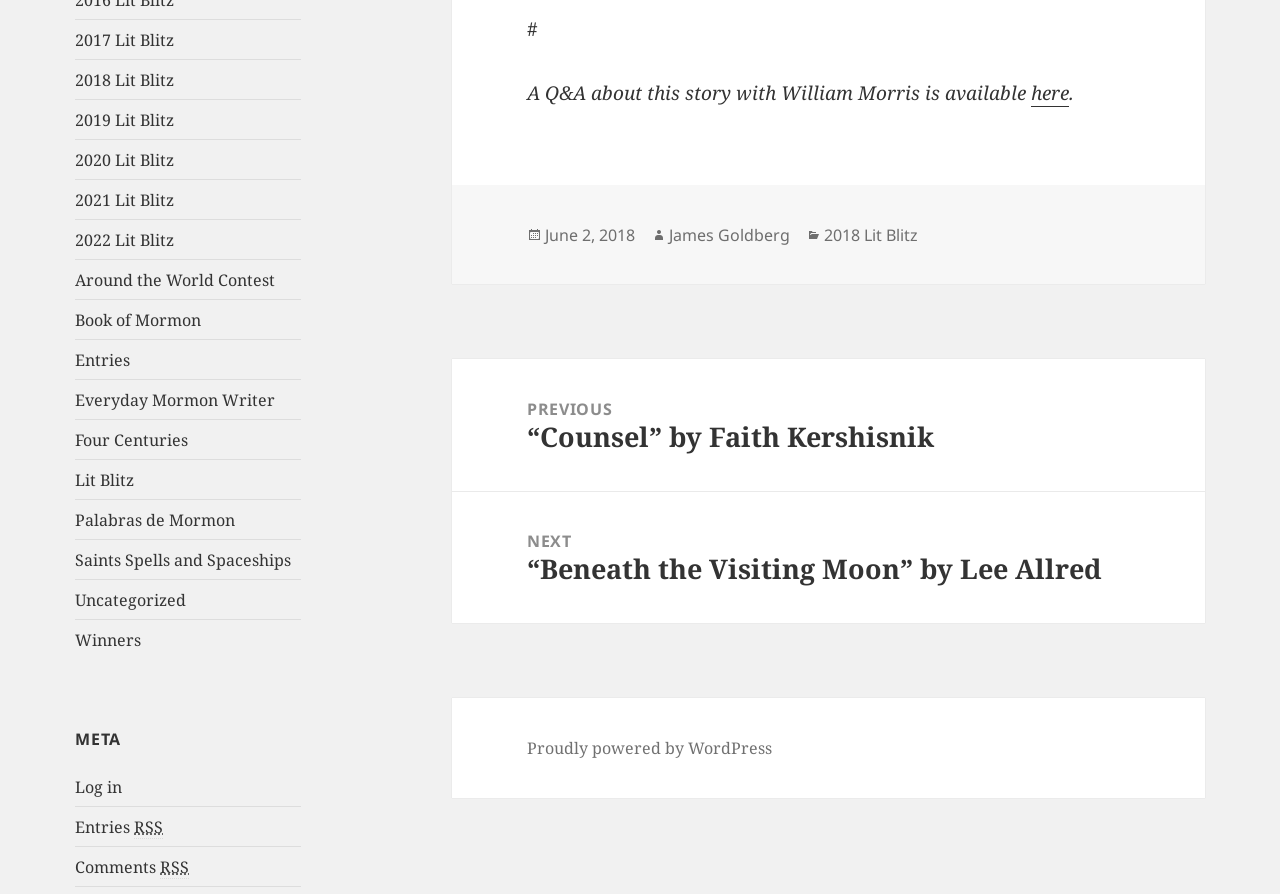Please identify the bounding box coordinates of the element that needs to be clicked to perform the following instruction: "Read the previous post".

[0.353, 0.402, 0.941, 0.549]